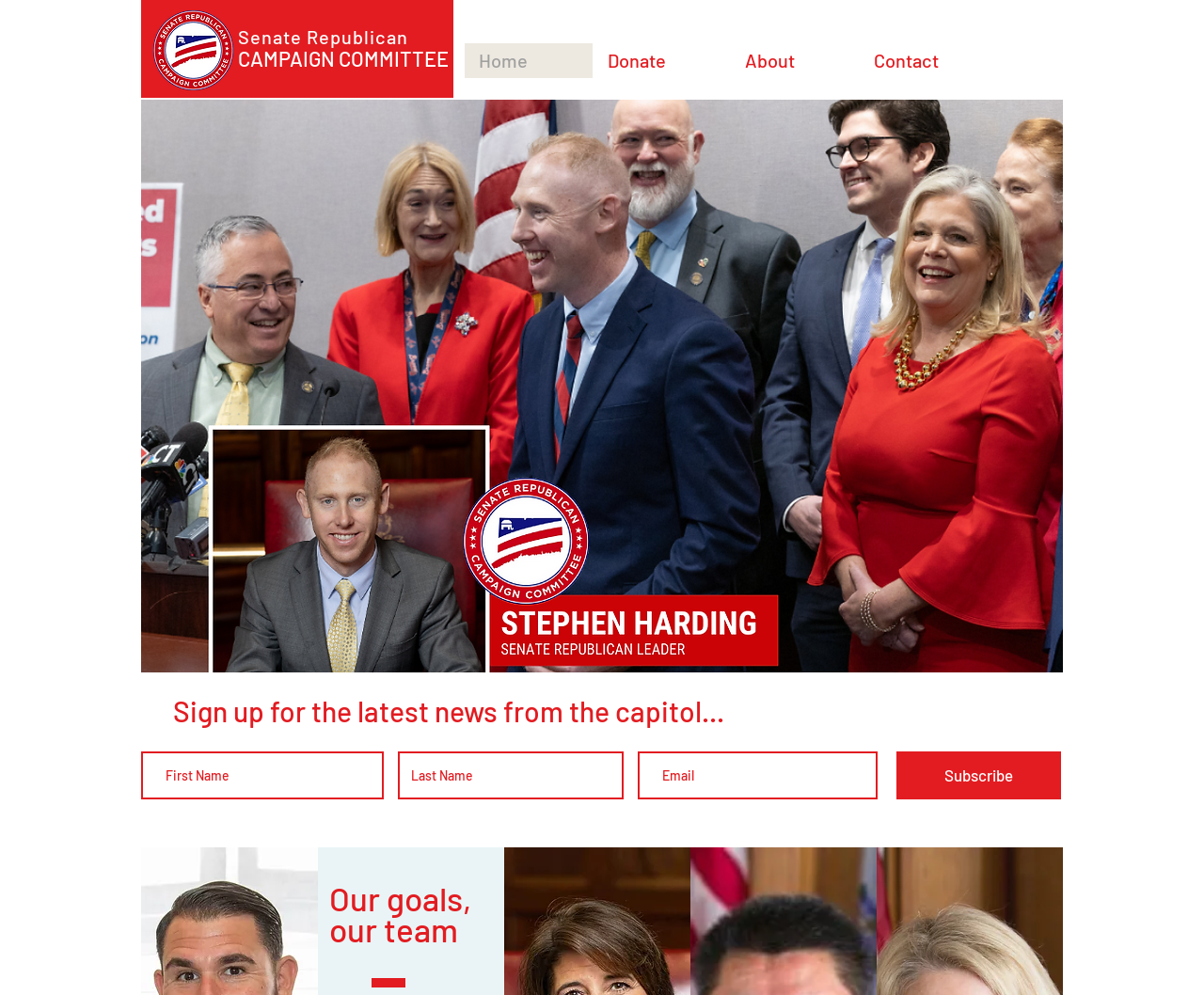Please find the bounding box for the UI component described as follows: "CAMPAIGN COMMITTEE".

[0.198, 0.046, 0.373, 0.071]